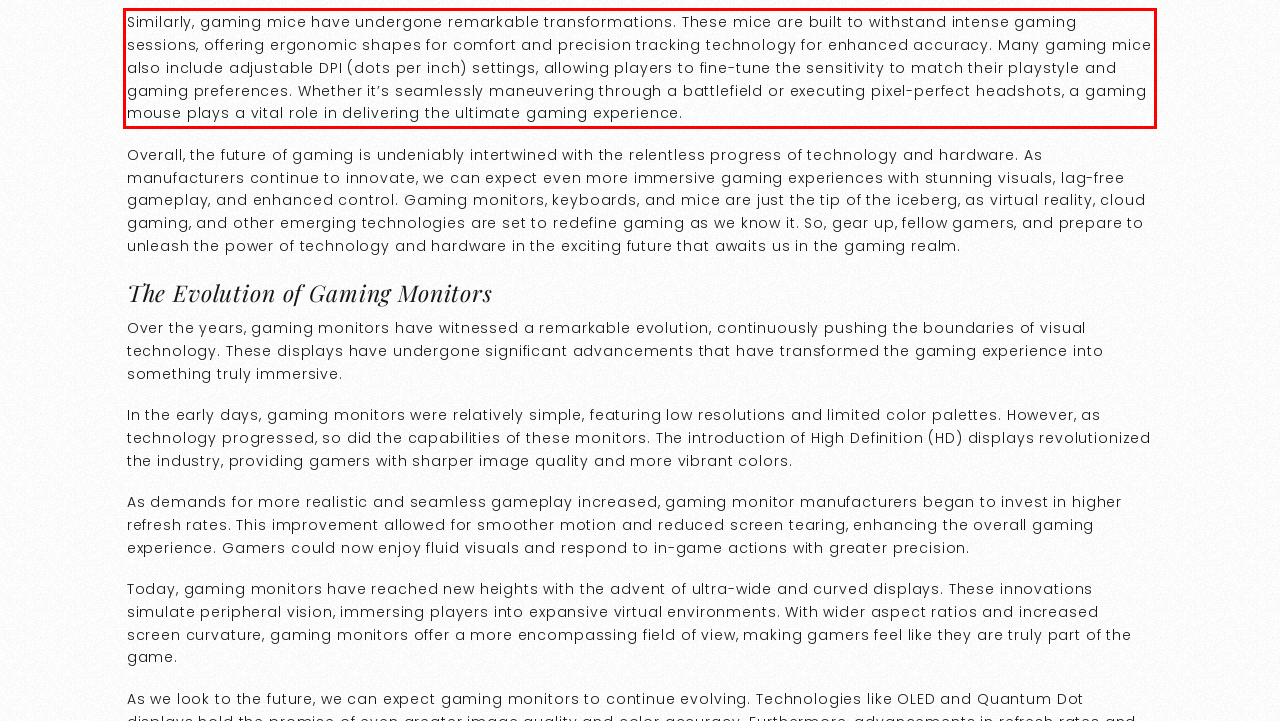In the given screenshot, locate the red bounding box and extract the text content from within it.

Similarly, gaming mice have undergone remarkable transformations. These mice are built to withstand intense gaming sessions, offering ergonomic shapes for comfort and precision tracking technology for enhanced accuracy. Many gaming mice also include adjustable DPI (dots per inch) settings, allowing players to fine-tune the sensitivity to match their playstyle and gaming preferences. Whether it’s seamlessly maneuvering through a battlefield or executing pixel-perfect headshots, a gaming mouse plays a vital role in delivering the ultimate gaming experience.